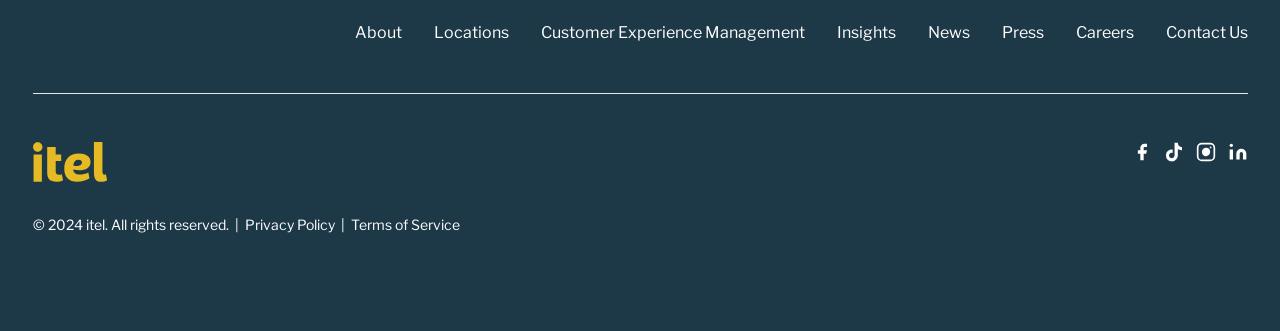What is the company name mentioned in the footer?
Respond to the question with a single word or phrase according to the image.

itel